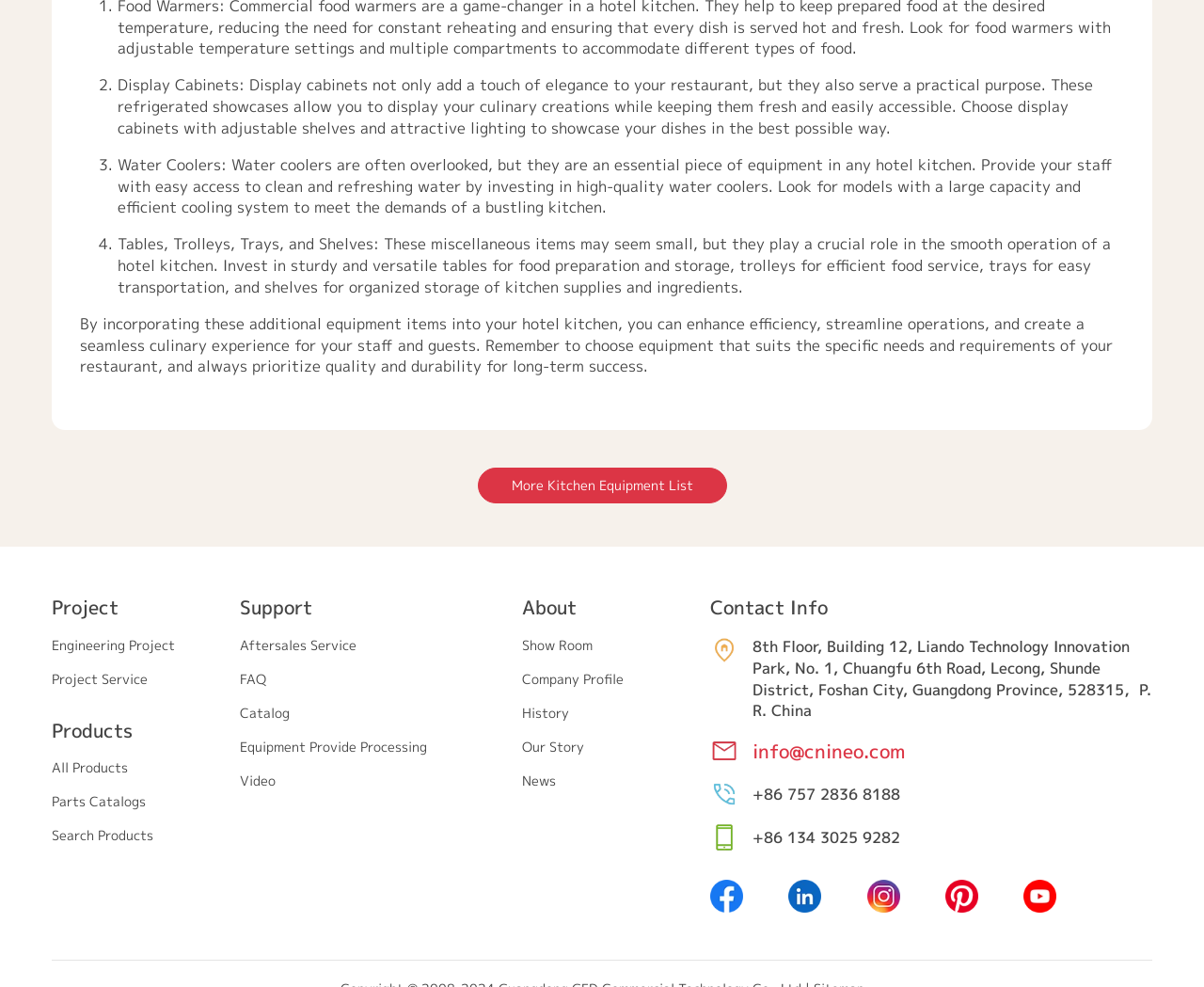Could you indicate the bounding box coordinates of the region to click in order to complete this instruction: "Visit 'Engineering Project'".

[0.043, 0.644, 0.145, 0.662]